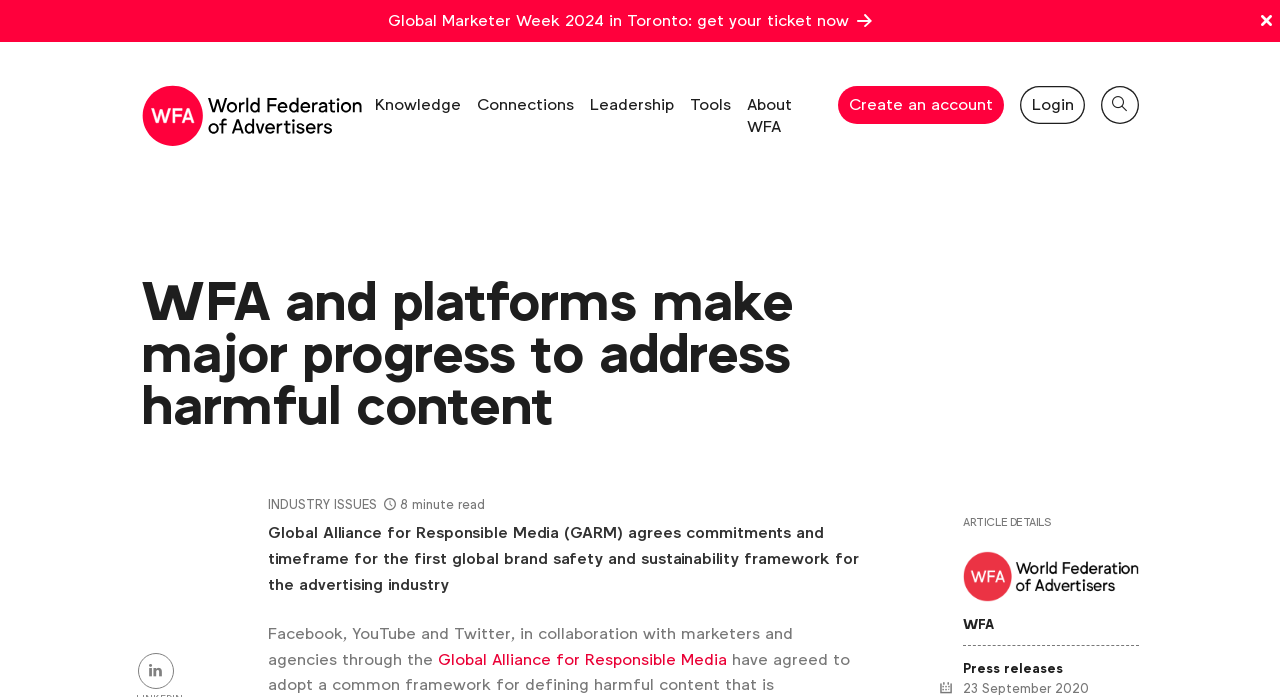Can you pinpoint the bounding box coordinates for the clickable element required for this instruction: "Click on the close button"? The coordinates should be four float numbers between 0 and 1, i.e., [left, top, right, bottom].

[0.979, 0.01, 1.0, 0.049]